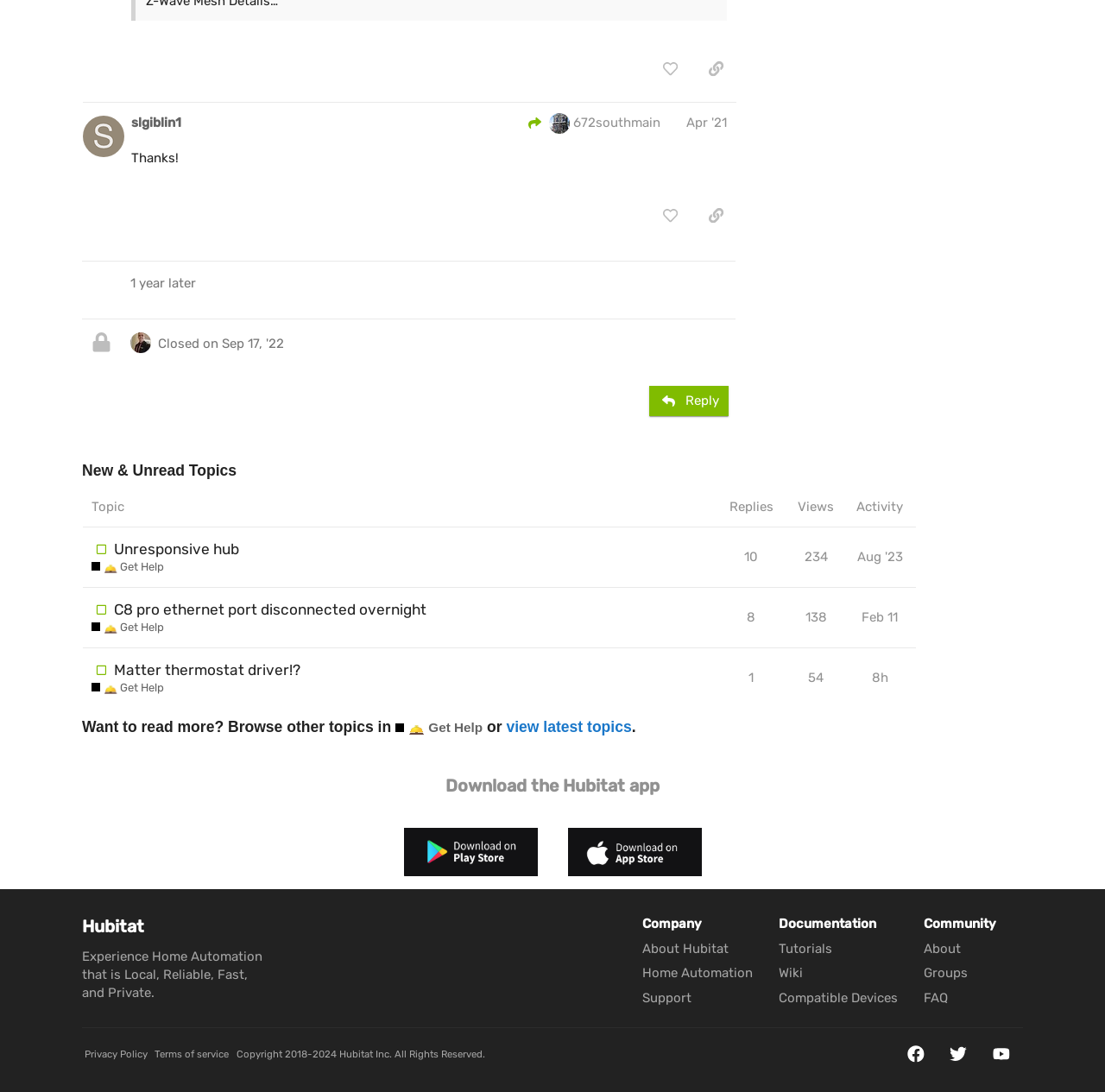Provide the bounding box coordinates for the area that should be clicked to complete the instruction: "like this post".

[0.588, 0.05, 0.625, 0.077]